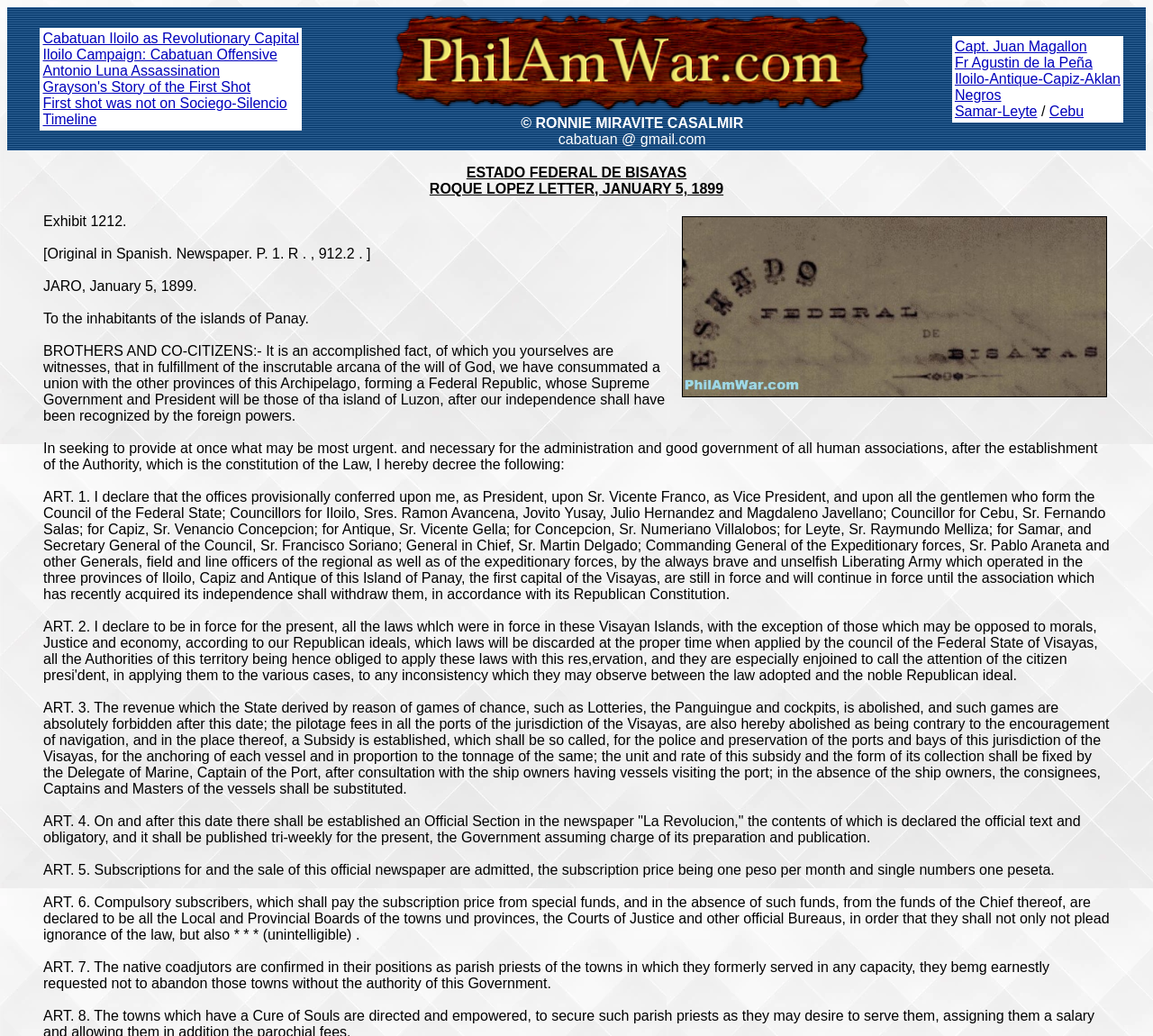Please locate the UI element described by "Negros" and provide its bounding box coordinates.

[0.828, 0.084, 0.868, 0.099]